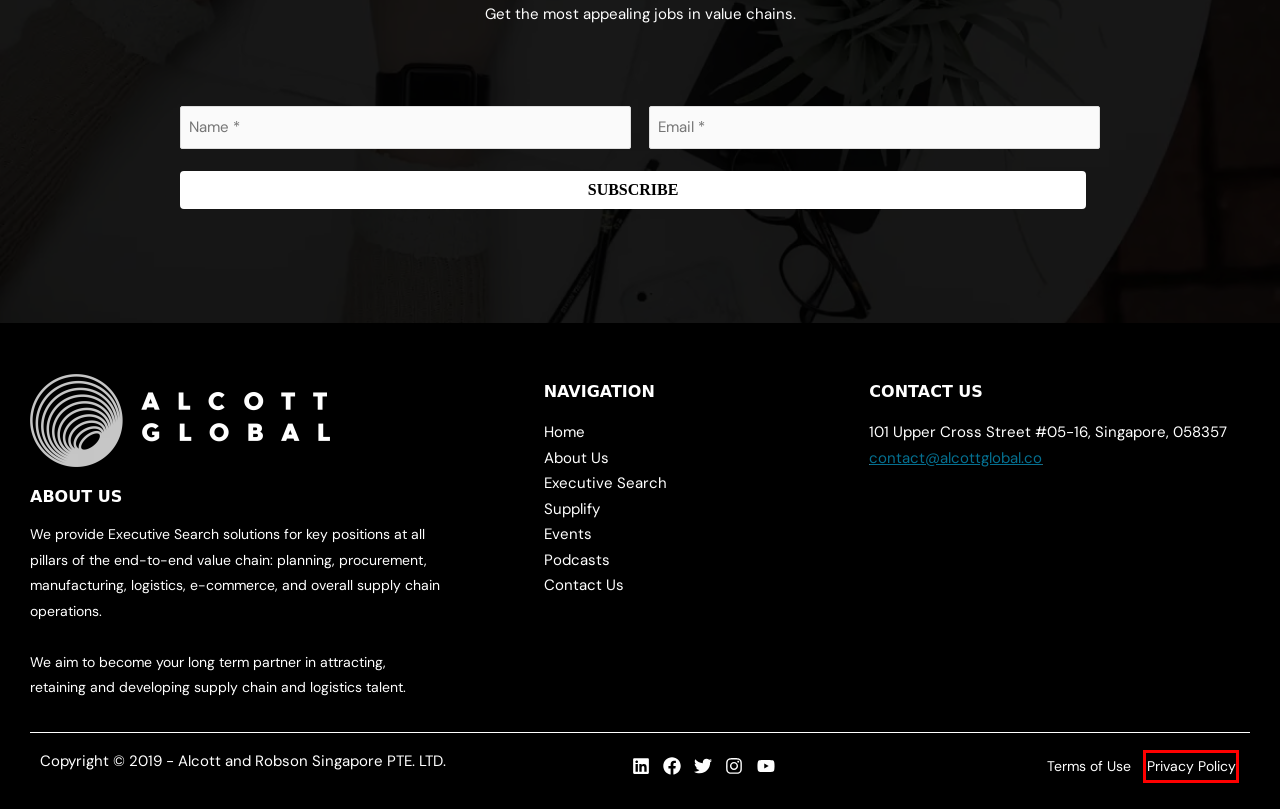Examine the screenshot of a webpage with a red bounding box around an element. Then, select the webpage description that best represents the new page after clicking the highlighted element. Here are the descriptions:
A. Contact Us - Alcott Global | Executive Search & Supply Chain Consulting
B. Alcott Global Announces 2024 Leaders in Supply Chain Awards
C. Podcasts - Alcott Global | Executive Search and Supply Chain Consulting
D. Privacy Policy - Alcott Global | Executive Search & SC Consulting
E. Supplify - Alcott Global
F. Breaking Limiting Beliefs and Telling the Supply Chain Narrative
G. Alcott Global Job Portal
H. Terms of Use - Alcott Global | Executive Search & Supply Chain Consulting

D